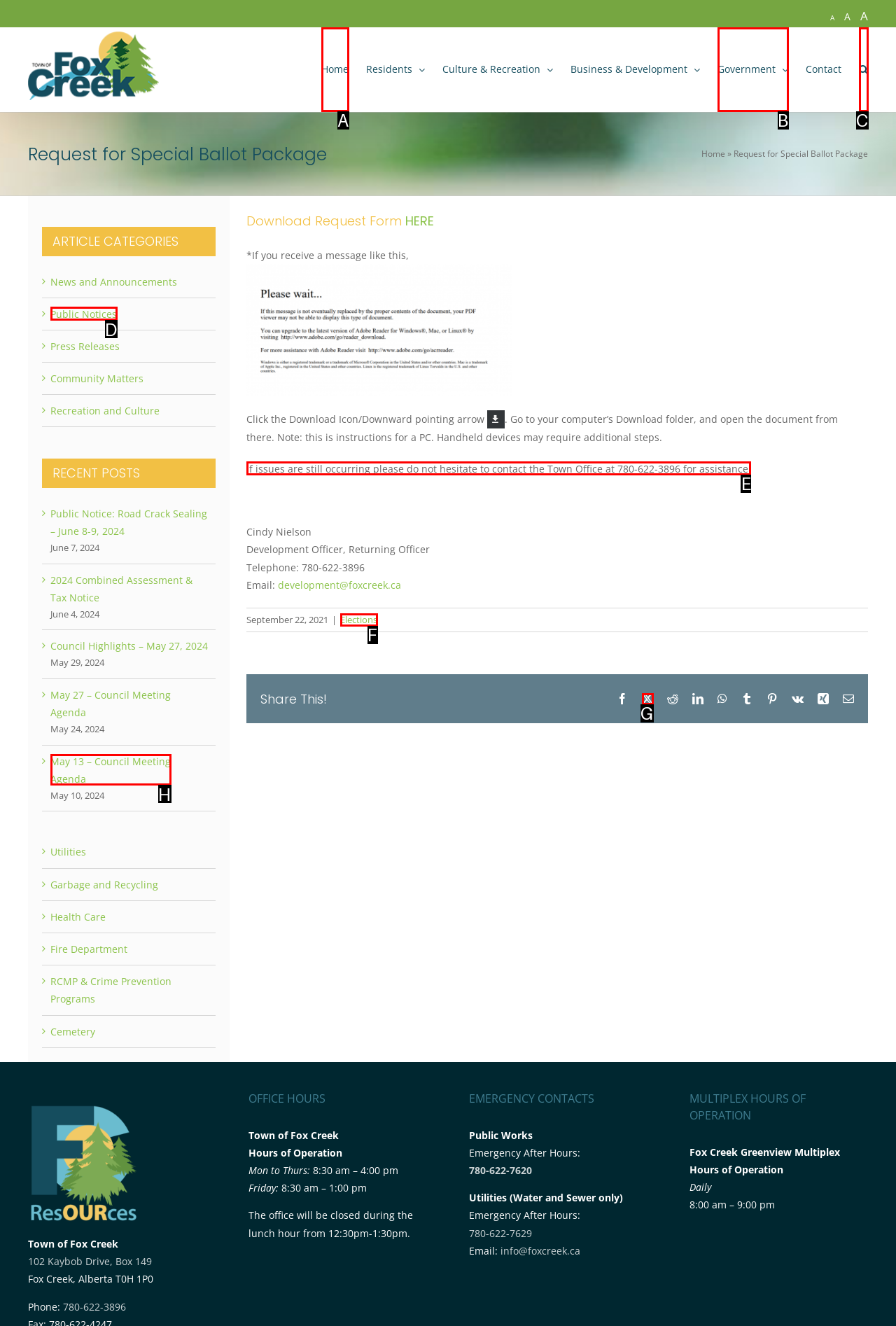Which HTML element should be clicked to fulfill the following task: Contact the Town Office at the provided phone number?
Reply with the letter of the appropriate option from the choices given.

E